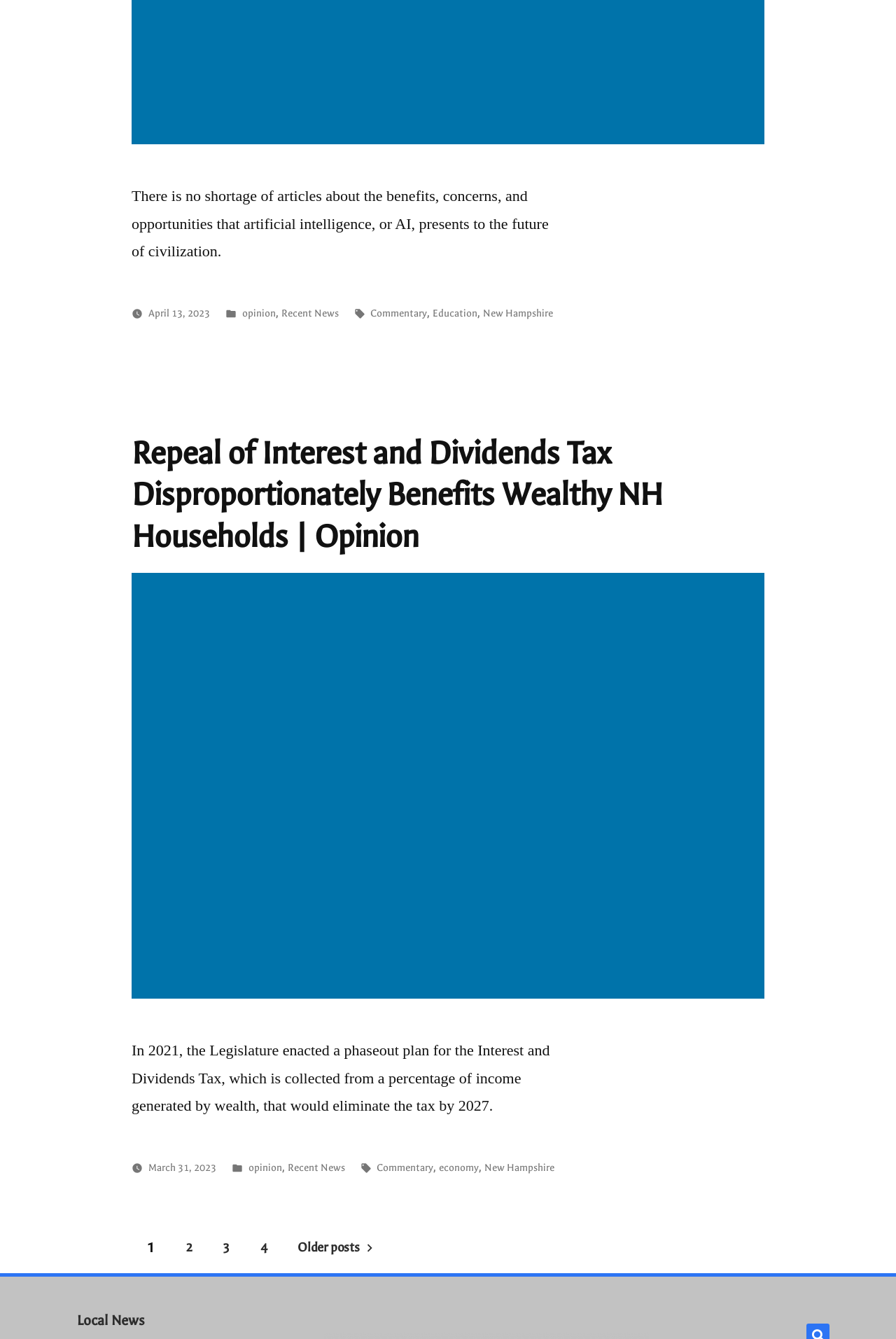From the element description New Hampshire, predict the bounding box coordinates of the UI element. The coordinates must be specified in the format (top-left x, top-left y, bottom-right x, bottom-right y) and should be within the 0 to 1 range.

[0.541, 0.868, 0.619, 0.877]